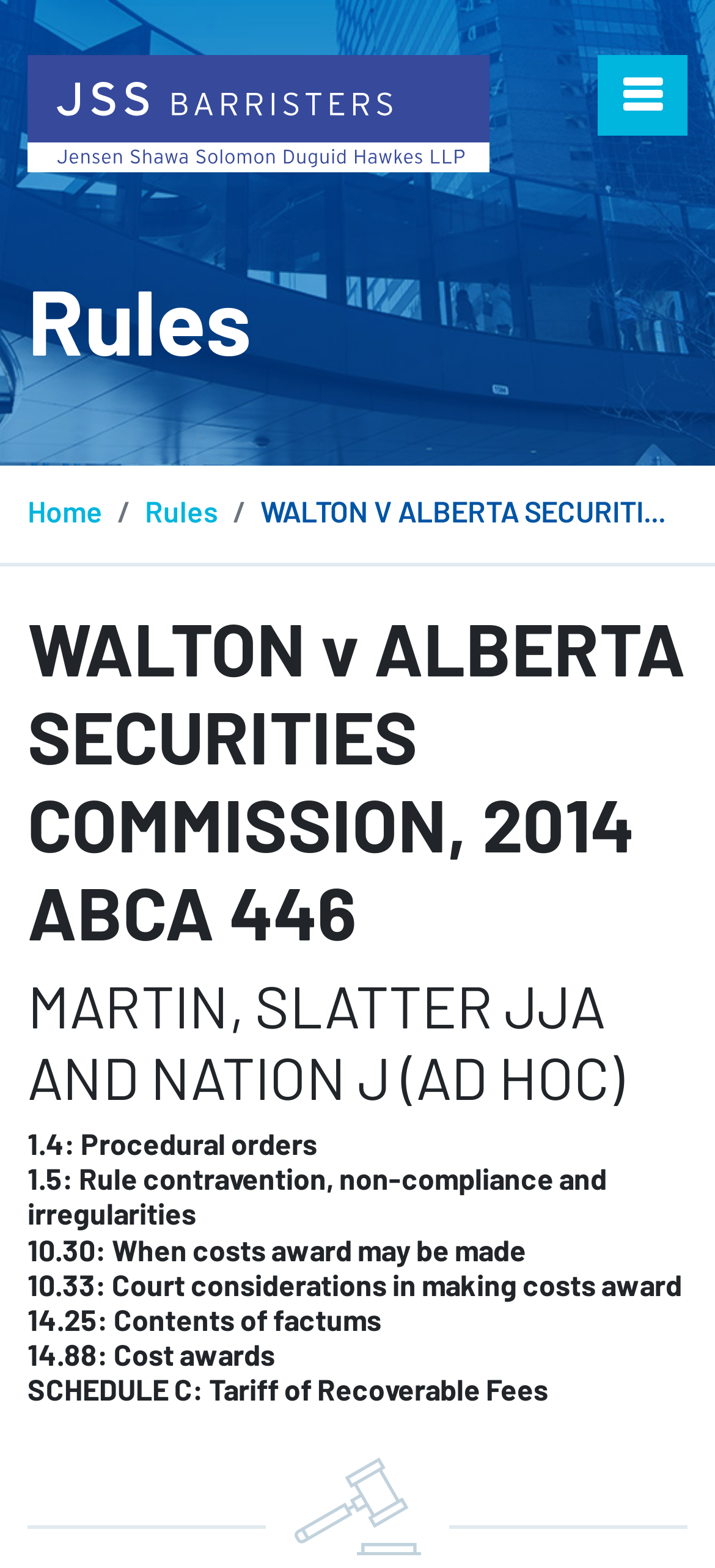Please provide a comprehensive response to the question based on the details in the image: What is the last rule mentioned in the long heading?

I looked at the long heading with multiple rules and found the last rule mentioned, which is 'SCHEDULE C: Tariff of Recoverable Fees'.